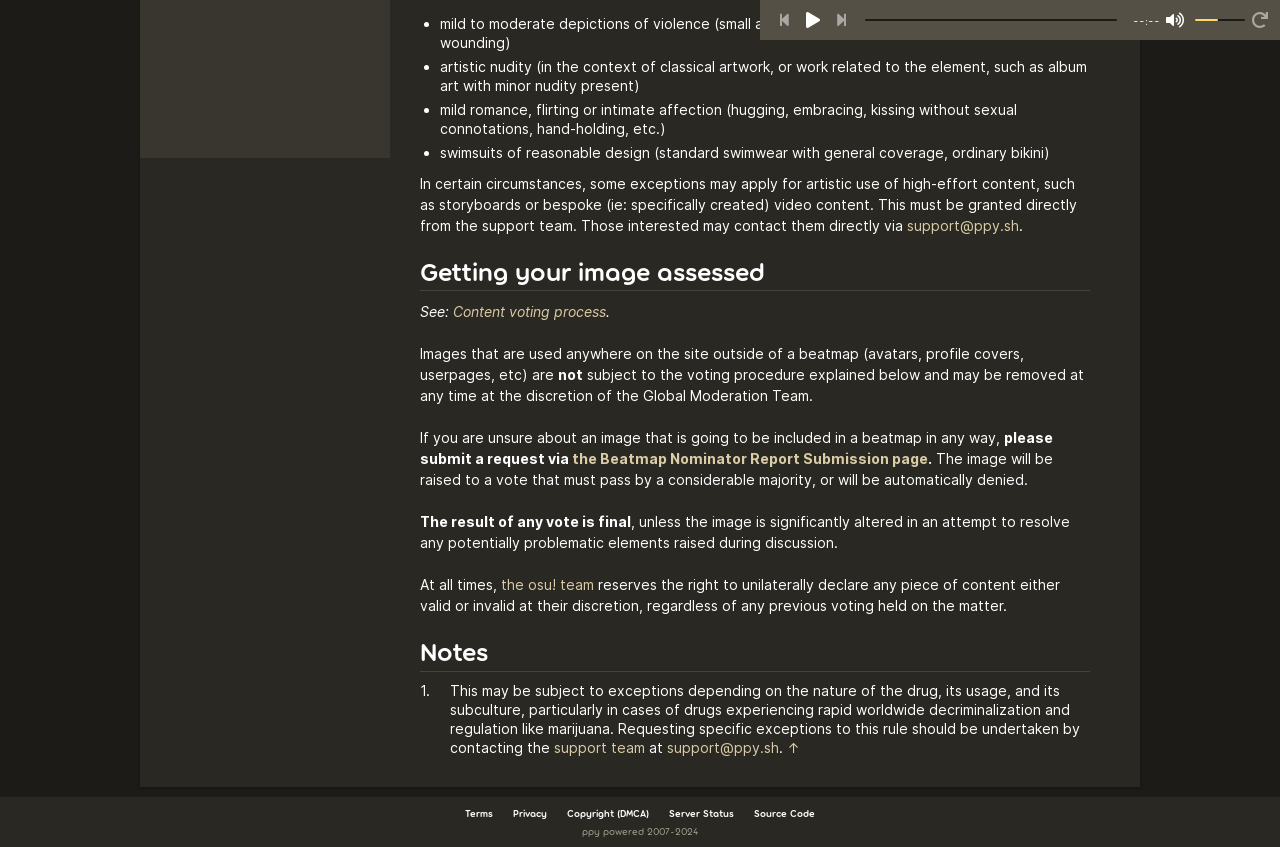Please find the bounding box coordinates of the clickable region needed to complete the following instruction: "Submit a request via the Beatmap Nominator Report Submission page". The bounding box coordinates must consist of four float numbers between 0 and 1, i.e., [left, top, right, bottom].

[0.447, 0.532, 0.725, 0.552]